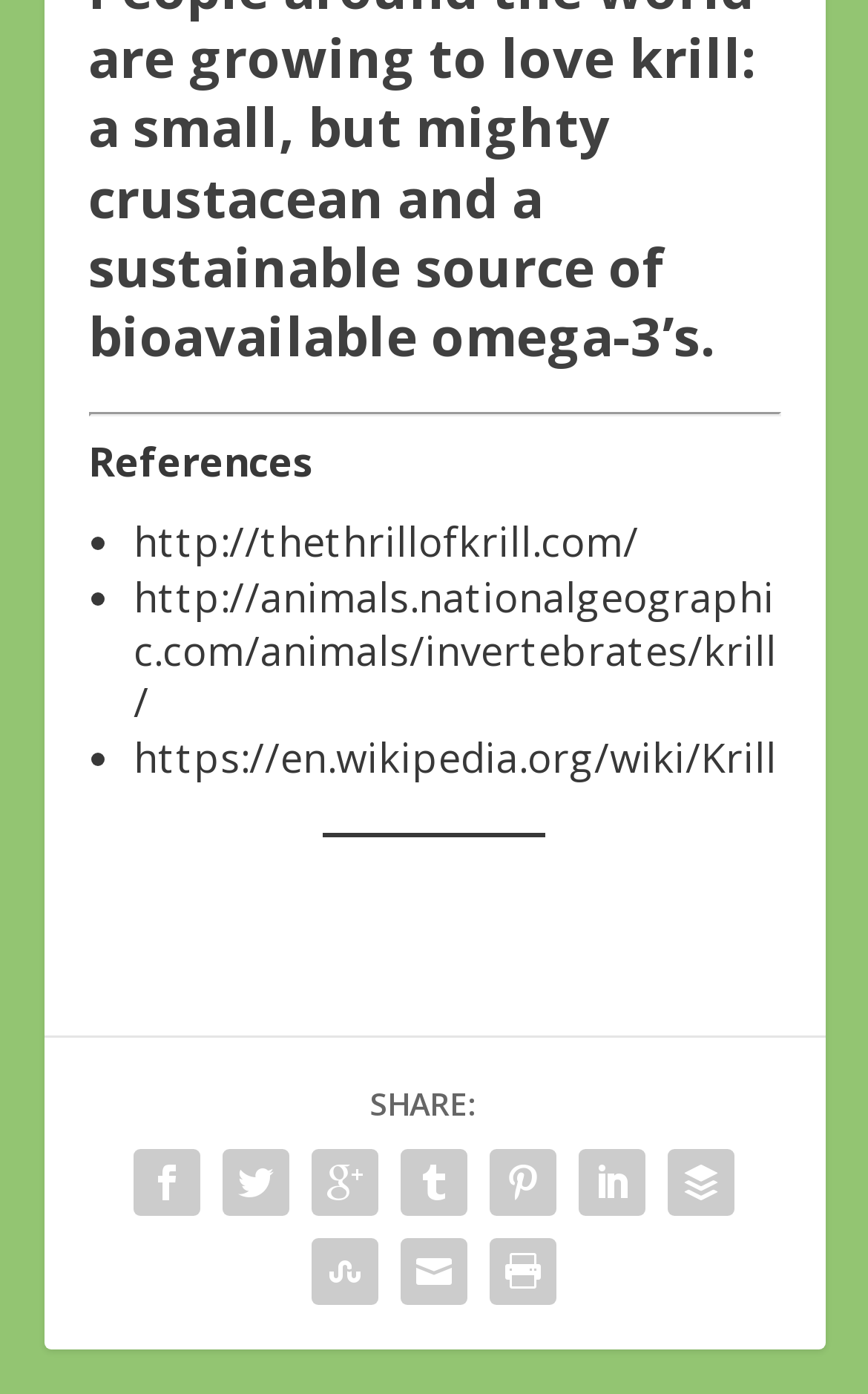Provide the bounding box coordinates for the area that should be clicked to complete the instruction: "Check Wikipedia krill page".

[0.154, 0.524, 0.895, 0.563]